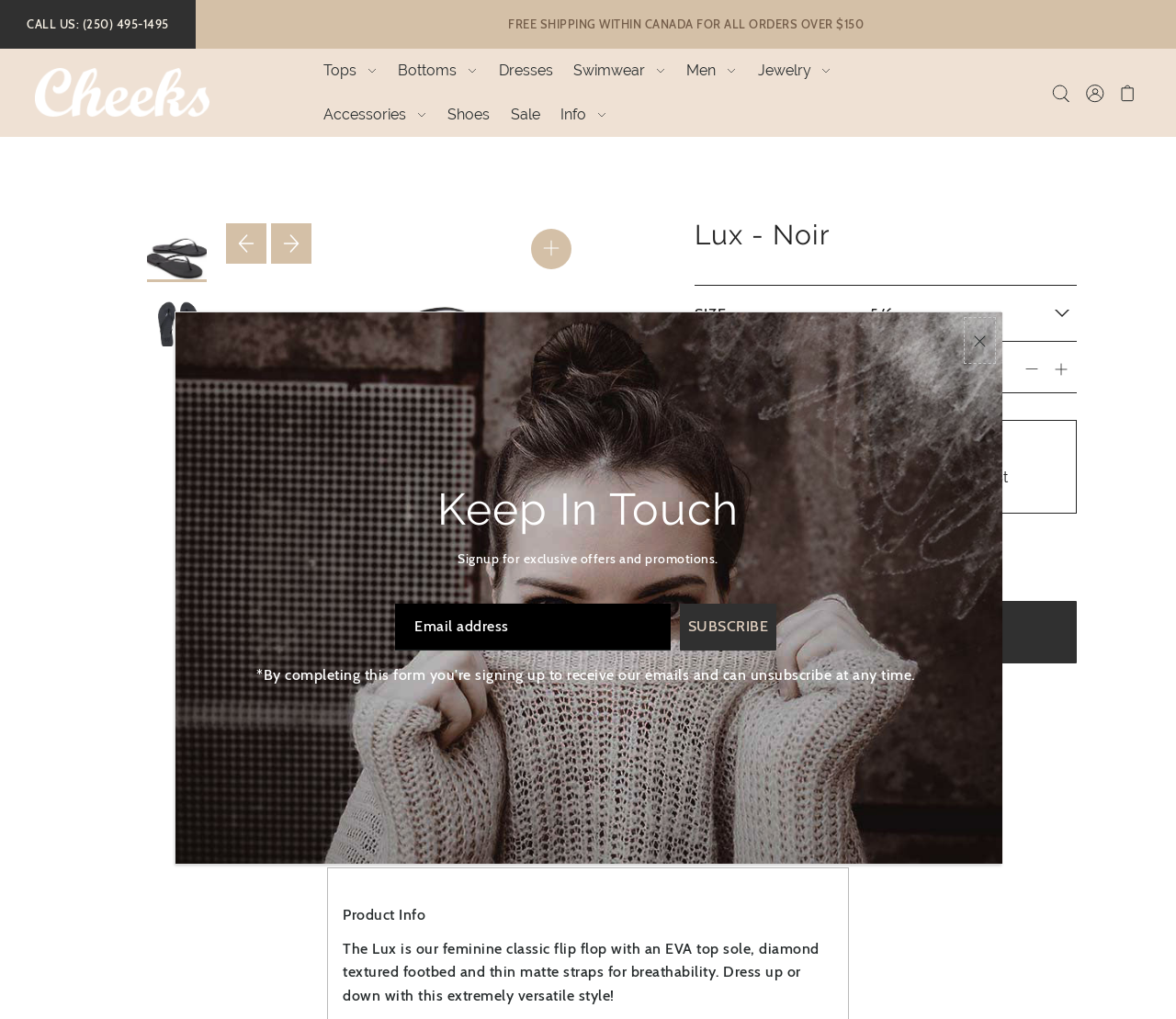Given the element description: "Dresses", predict the bounding box coordinates of this UI element. The coordinates must be four float numbers between 0 and 1, given as [left, top, right, bottom].

[0.417, 0.048, 0.477, 0.091]